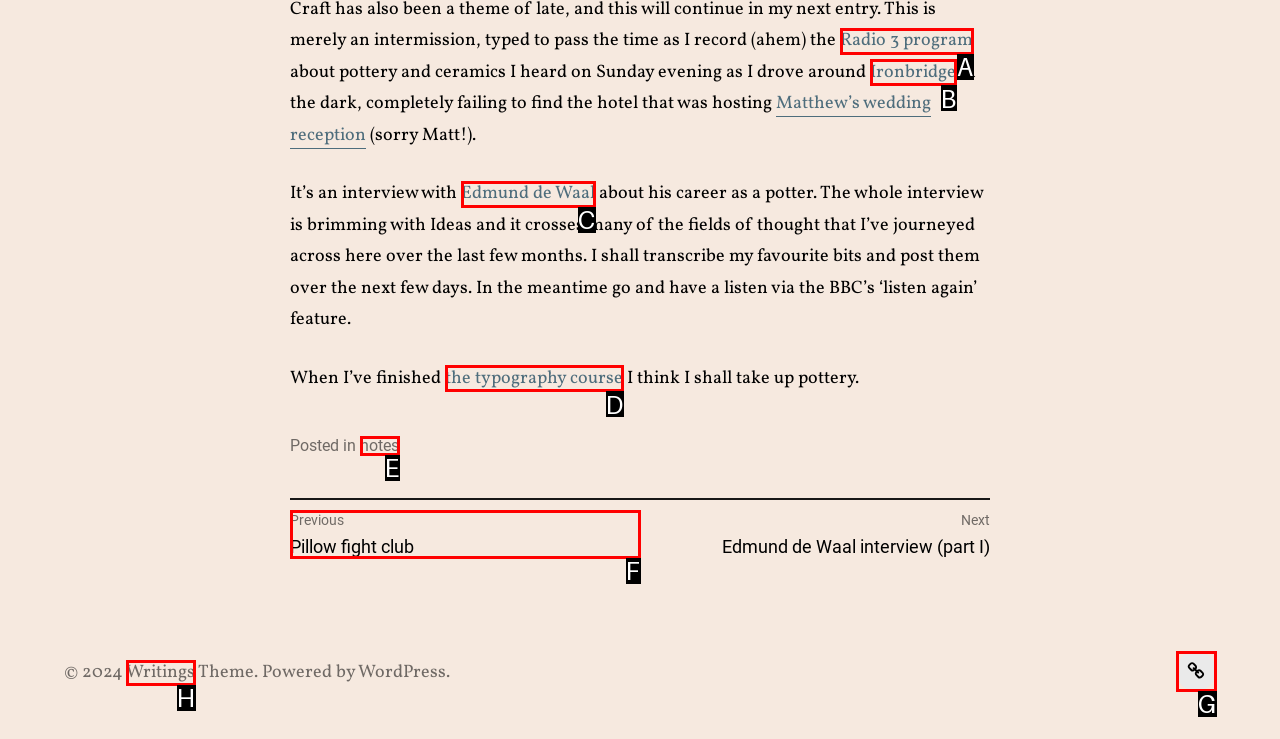Determine the HTML element that best aligns with the description: notes
Answer with the appropriate letter from the listed options.

E